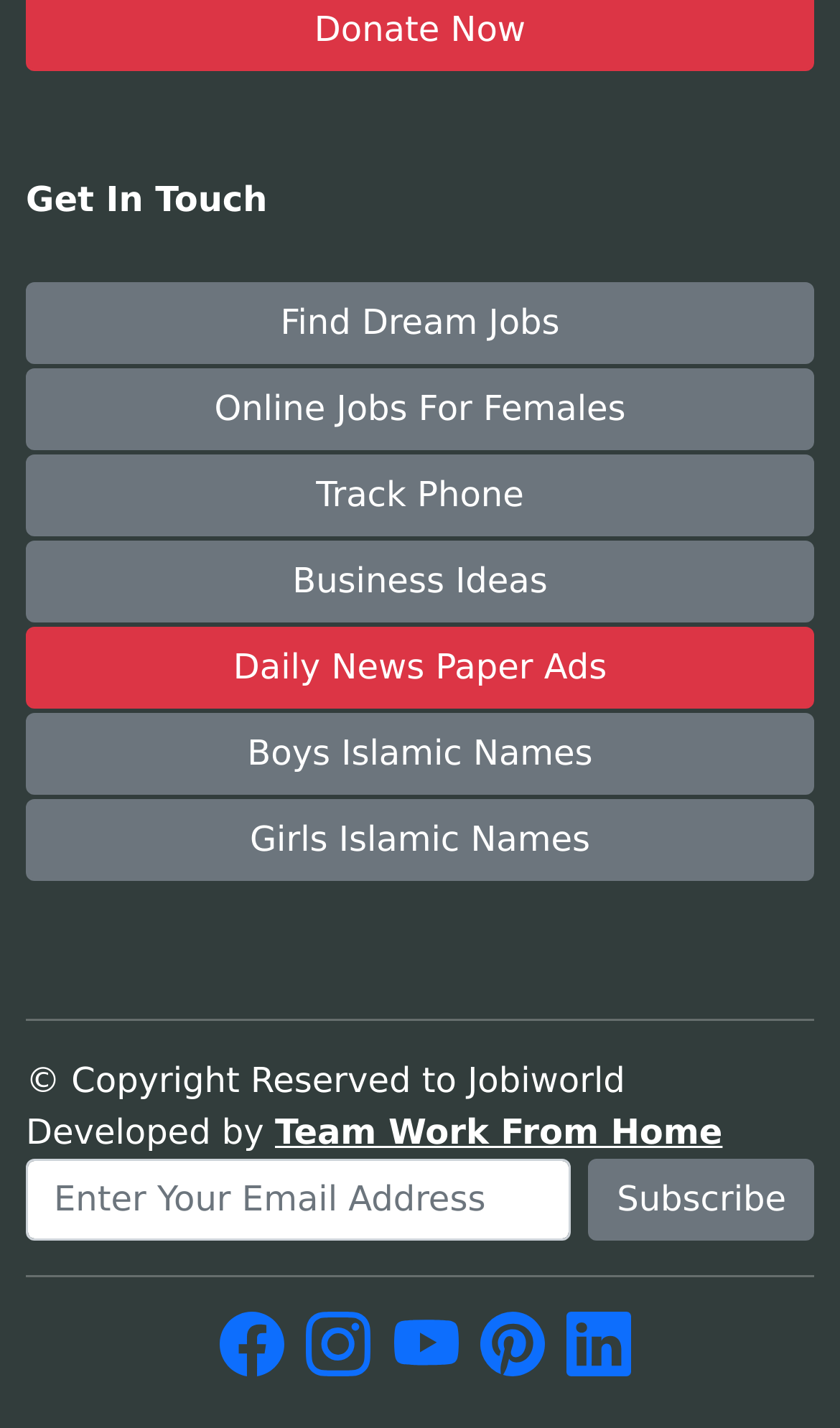Identify and provide the bounding box for the element described by: "aria-label="Instagram"".

[0.365, 0.925, 0.442, 0.953]